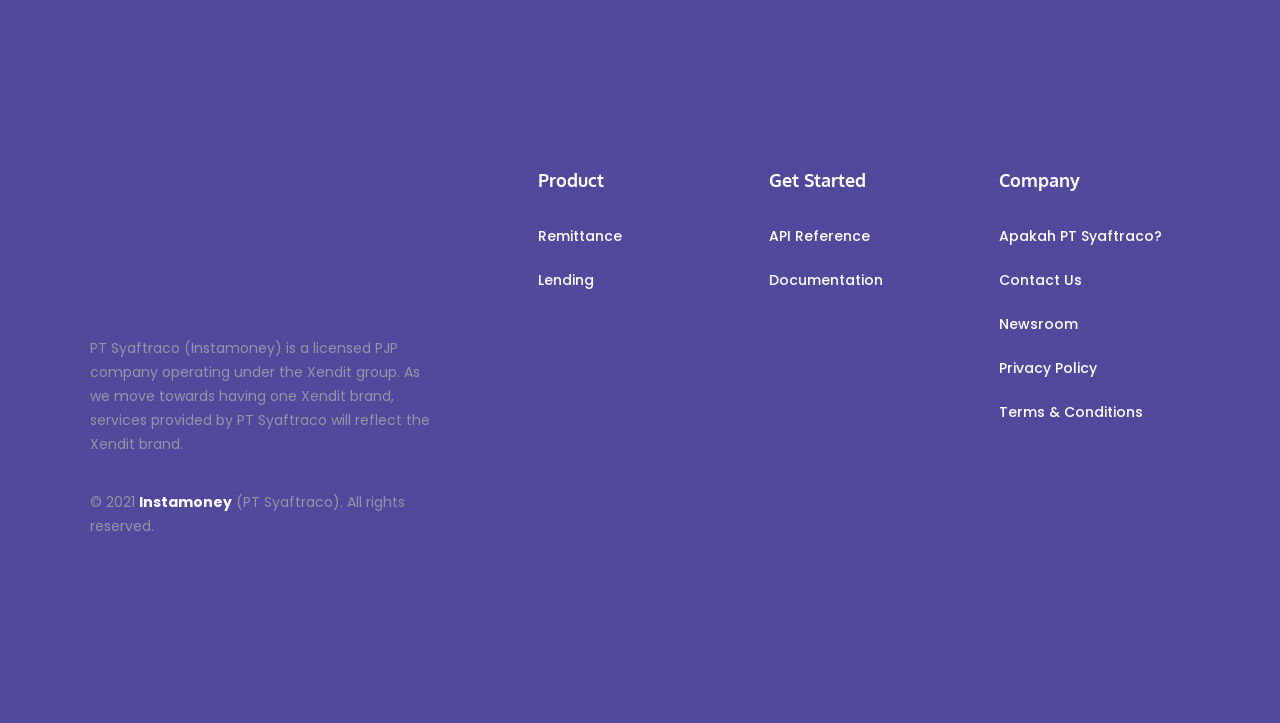How many links are under the 'Product' heading?
Using the image as a reference, answer the question with a short word or phrase.

2